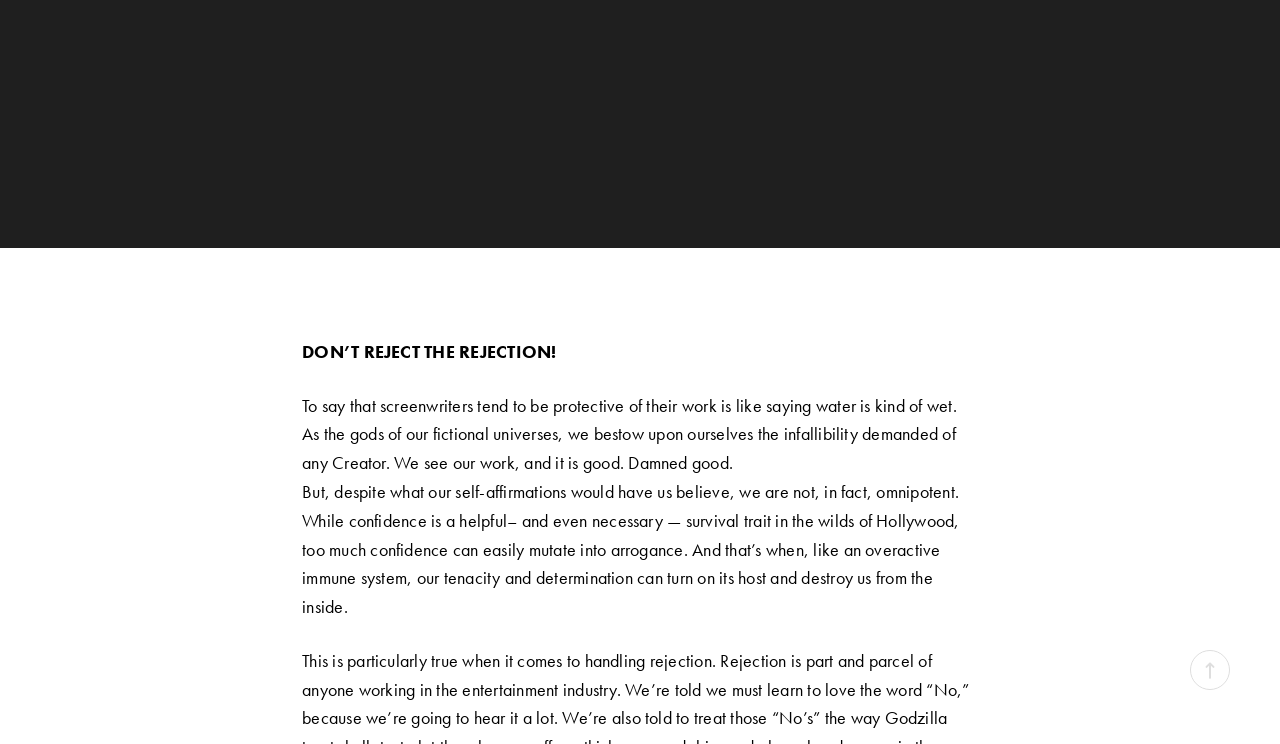Using the provided description Privacy Policy, find the bounding box coordinates for the UI element. Provide the coordinates in (top-left x, top-left y, bottom-right x, bottom-right y) format, ensuring all values are between 0 and 1.

[0.039, 0.77, 0.092, 0.791]